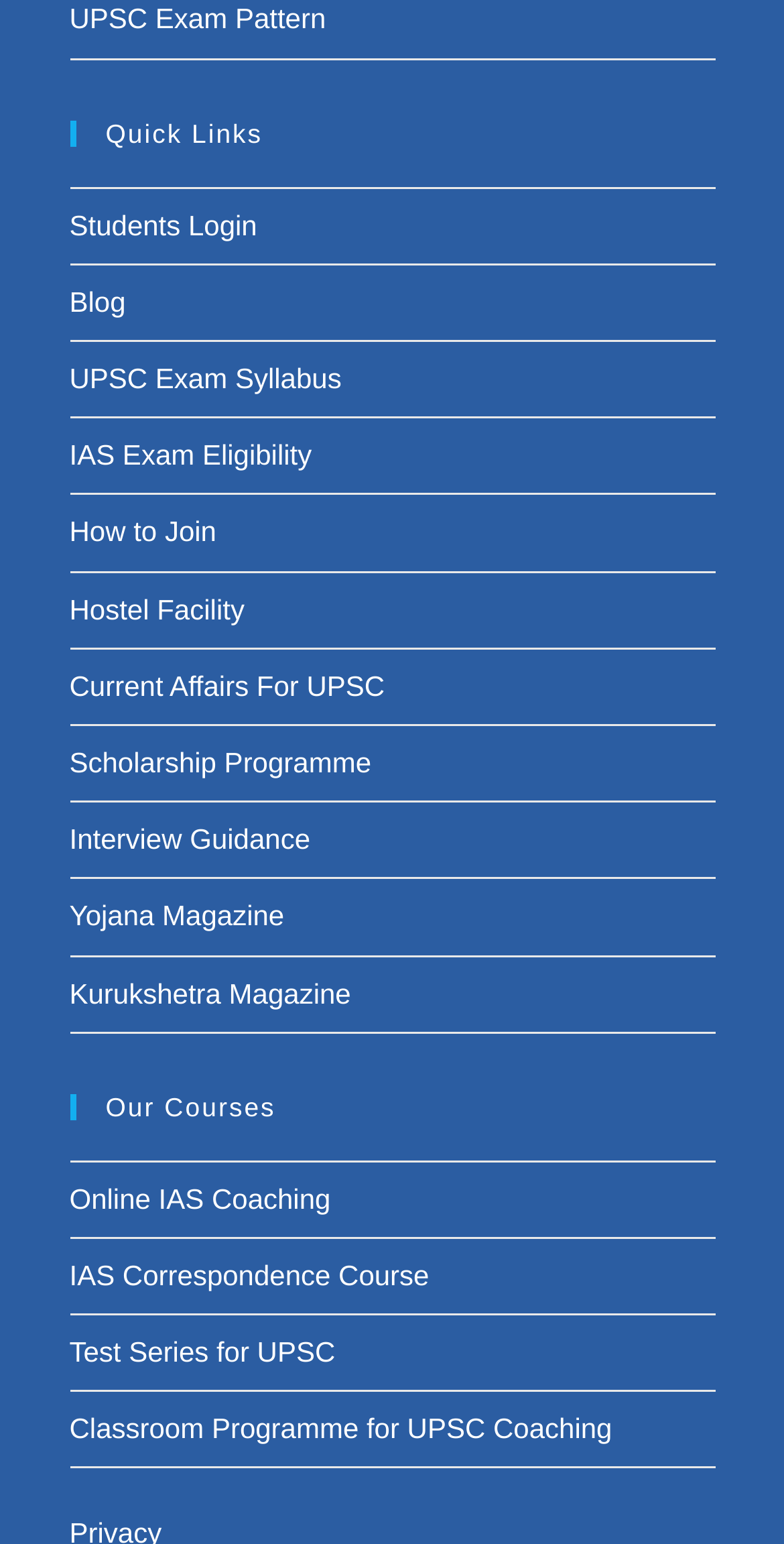Give a short answer to this question using one word or a phrase:
What is the last link on the webpage?

Classroom Programme for UPSC Coaching